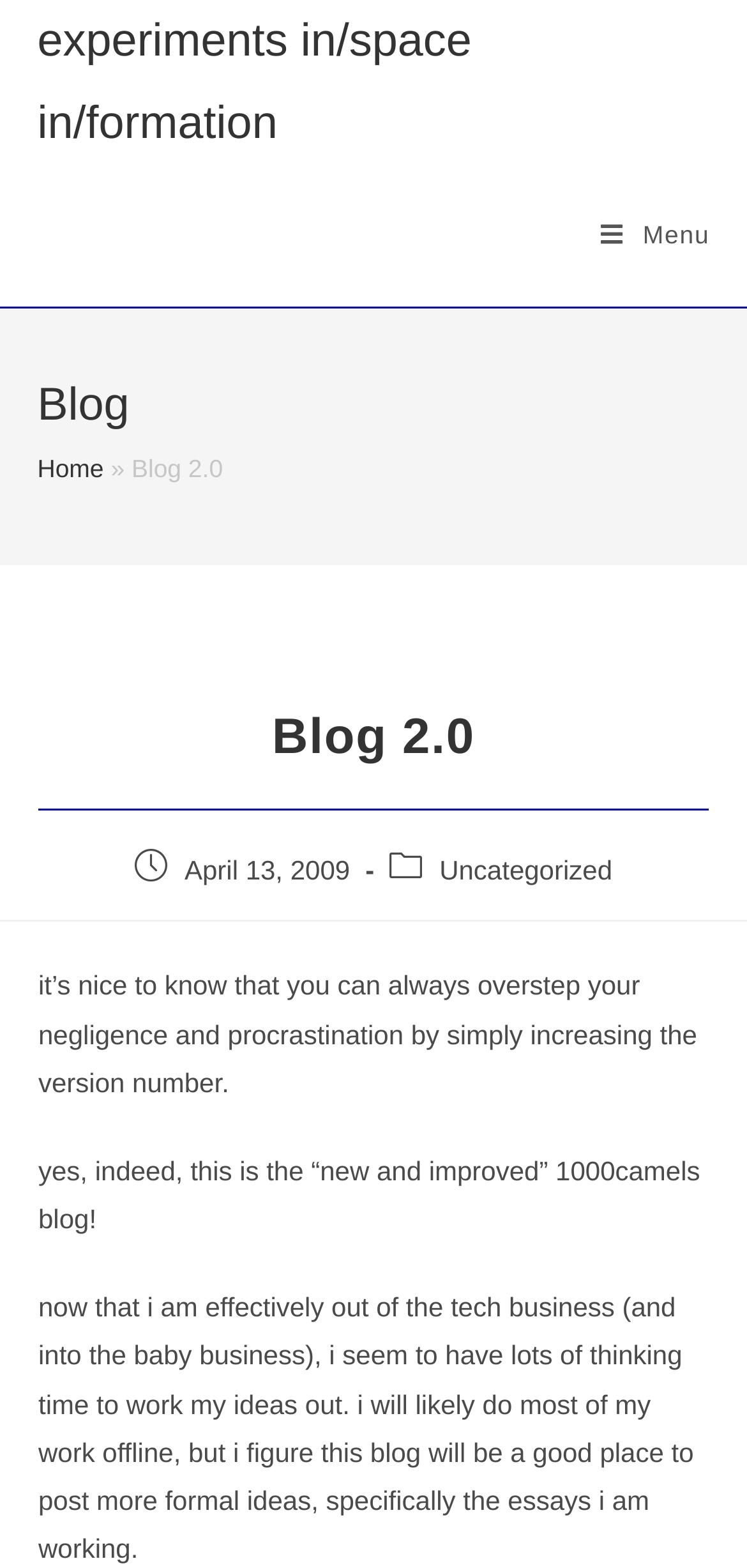What is the category of the post?
Based on the image content, provide your answer in one word or a short phrase.

Uncategorized